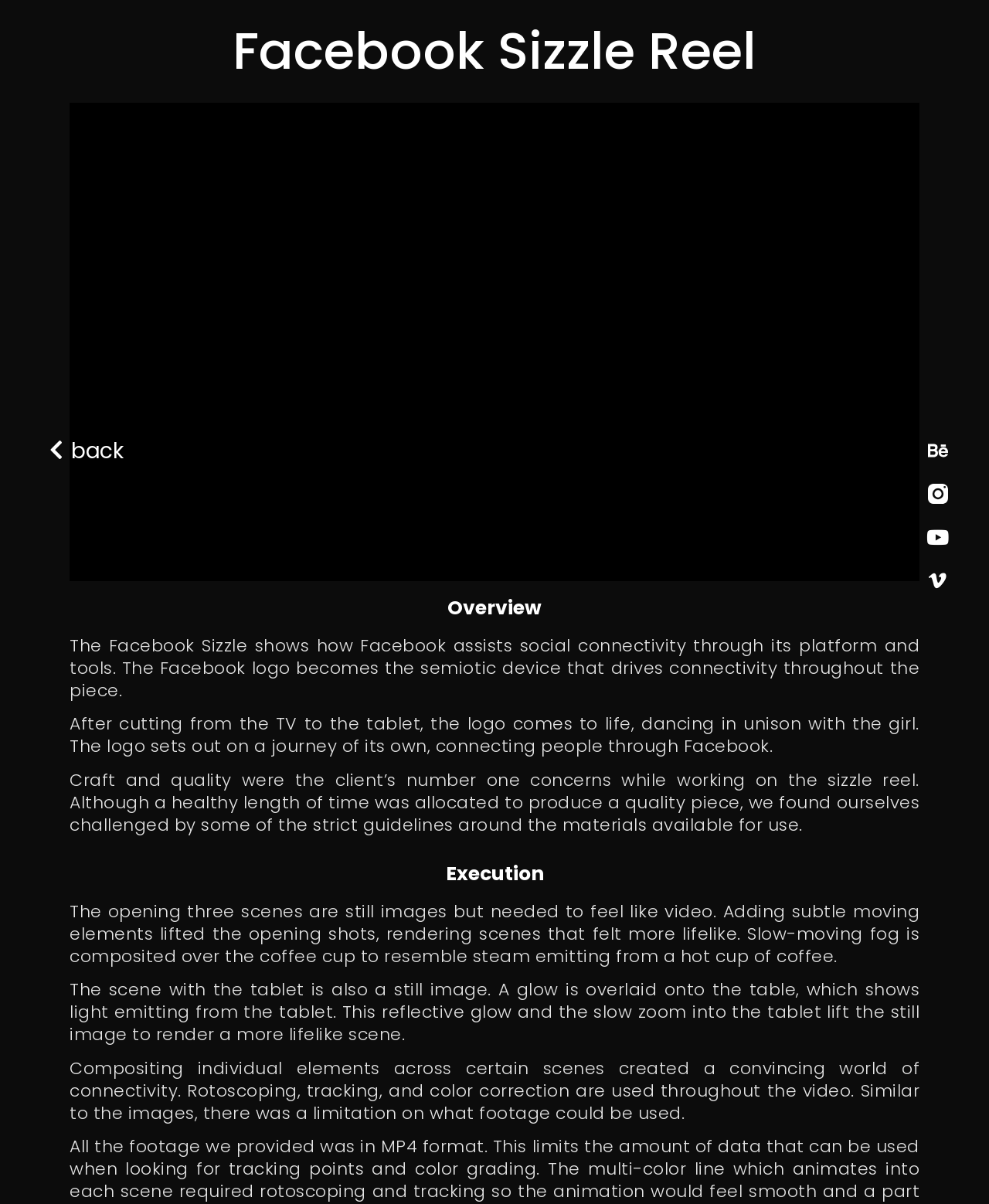Provide the bounding box coordinates in the format (top-left x, top-left y, bottom-right x, bottom-right y). All values are floating point numbers between 0 and 1. Determine the bounding box coordinate of the UI element described as: alt="Google +"

None